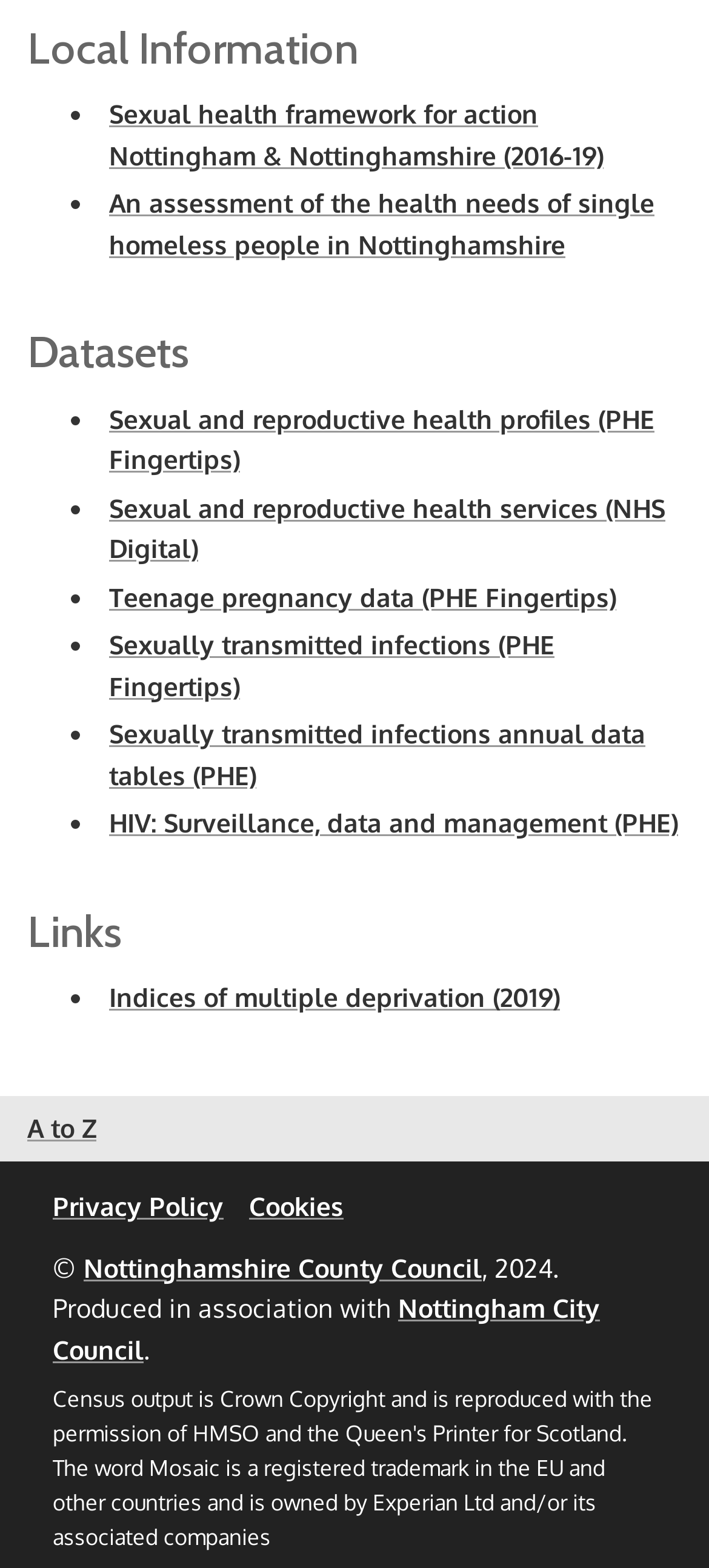Identify the bounding box coordinates of the clickable region required to complete the instruction: "Visit Nottingham City Council". The coordinates should be given as four float numbers within the range of 0 and 1, i.e., [left, top, right, bottom].

[0.074, 0.824, 0.846, 0.87]